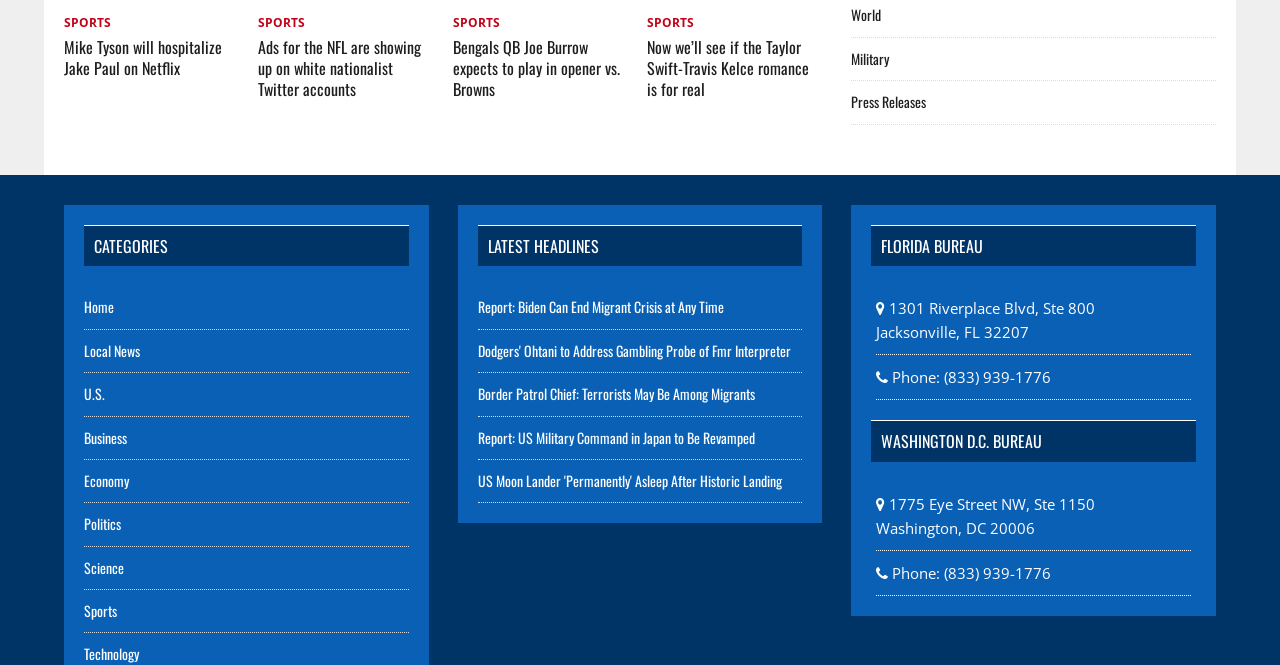Extract the bounding box coordinates of the UI element described by: "Procedural Safeguard". The coordinates should include four float numbers ranging from 0 to 1, e.g., [left, top, right, bottom].

None